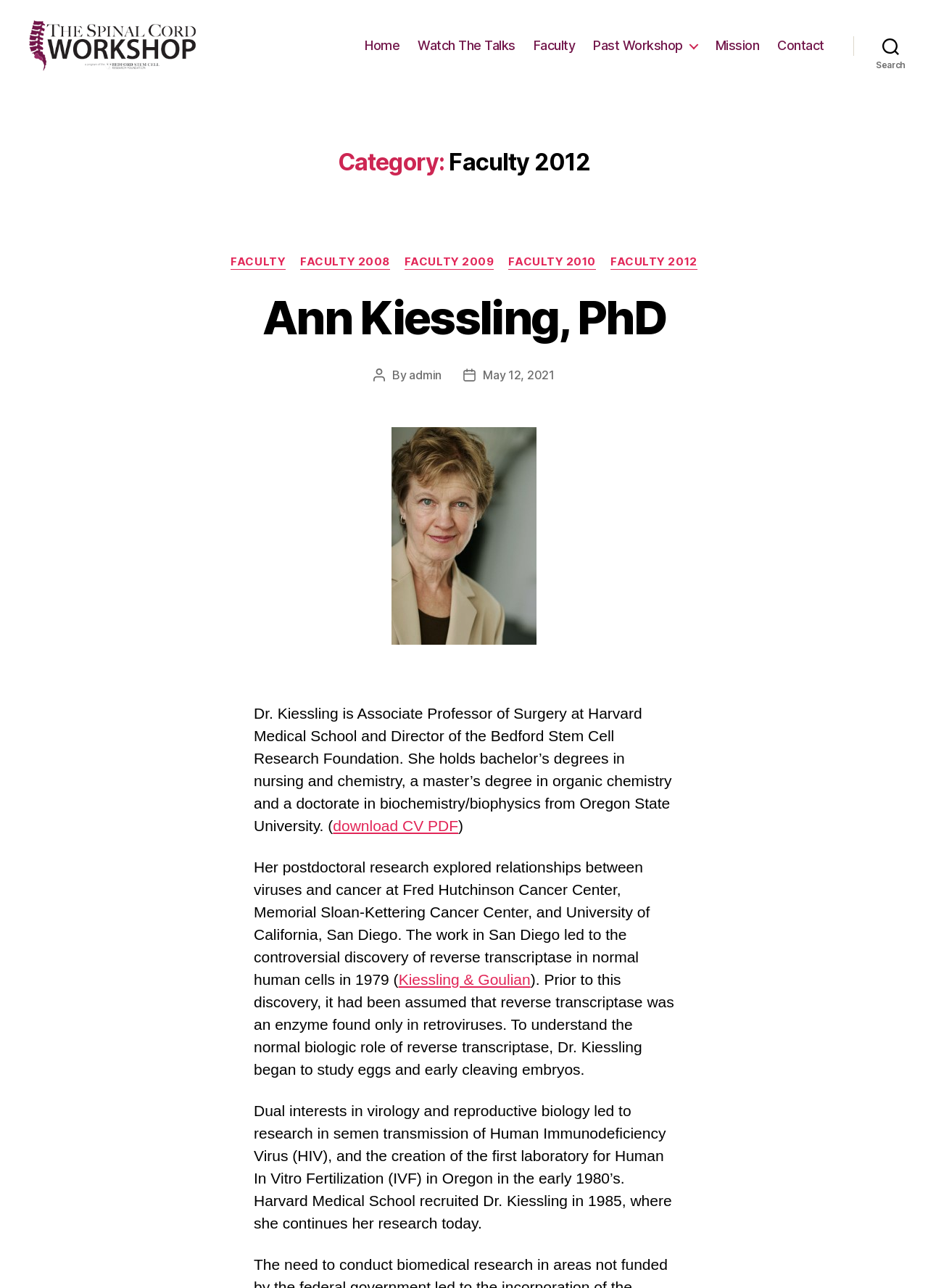Could you highlight the region that needs to be clicked to execute the instruction: "View the 'Faculty' page"?

[0.575, 0.035, 0.62, 0.047]